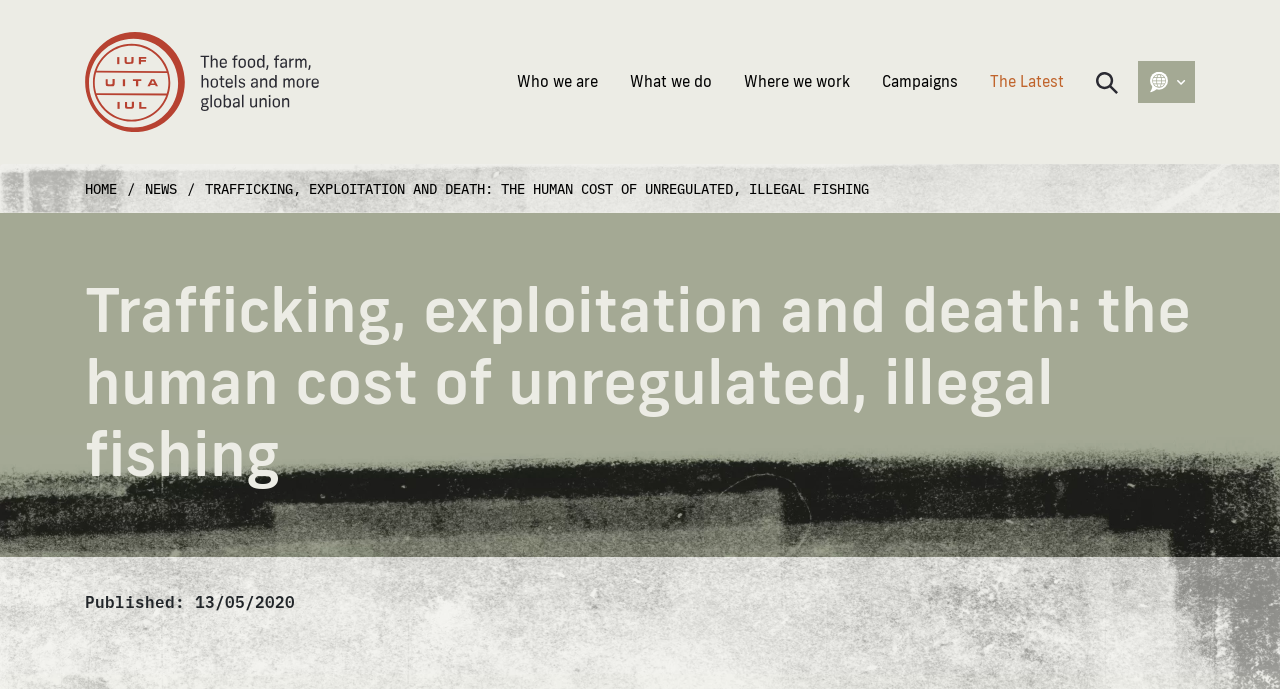Summarize the webpage with a detailed and informative caption.

The webpage appears to be an article or news page, with a focus on the topic of human trafficking and exploitation in the fishing industry. 

At the top of the page, there is a main navigation menu that spans the entire width of the page. Within this menu, there are several links, including "Who we are", "What we do", "Where we work", "Campaigns", and "The Latest", which are positioned side by side. To the right of these links, there is a language selection option, currently set to English. 

On the top right corner, there is a search icon, which is an image. Below the navigation menu, there is a large heading that reads "Trafficking, exploitation and death: the human cost of unregulated, illegal fishing". 

Below this heading, there is a publication date, "13/05/2020", preceded by the text "Published:". The main content of the article appears to be below this section, although the exact details are not provided in the accessibility tree.